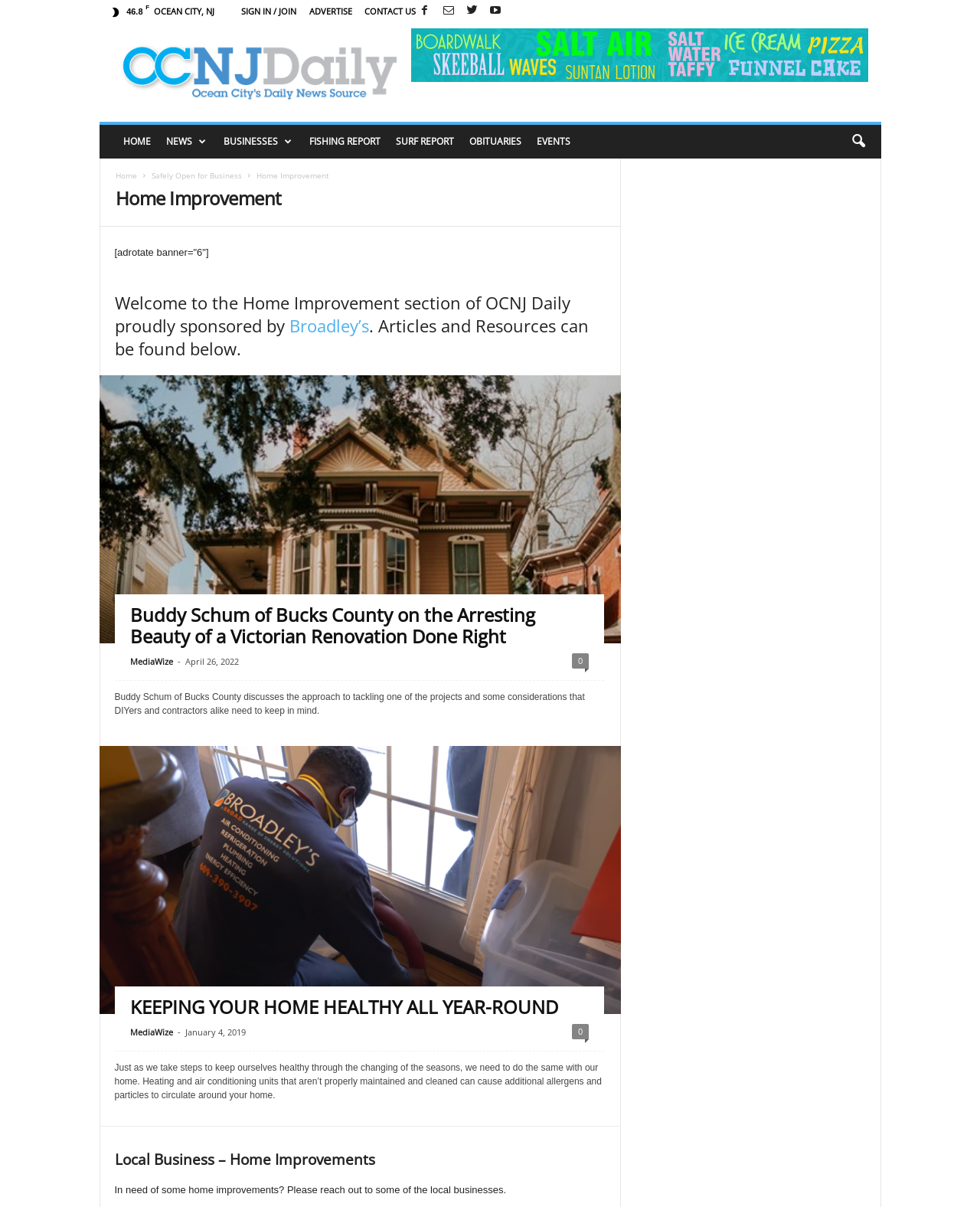Identify the bounding box coordinates for the element you need to click to achieve the following task: "Read the article 'Buddy Schum of Bucks County on the Arresting Beauty of a Victorian Renovation Done Right'". Provide the bounding box coordinates as four float numbers between 0 and 1, in the form [left, top, right, bottom].

[0.132, 0.499, 0.546, 0.537]